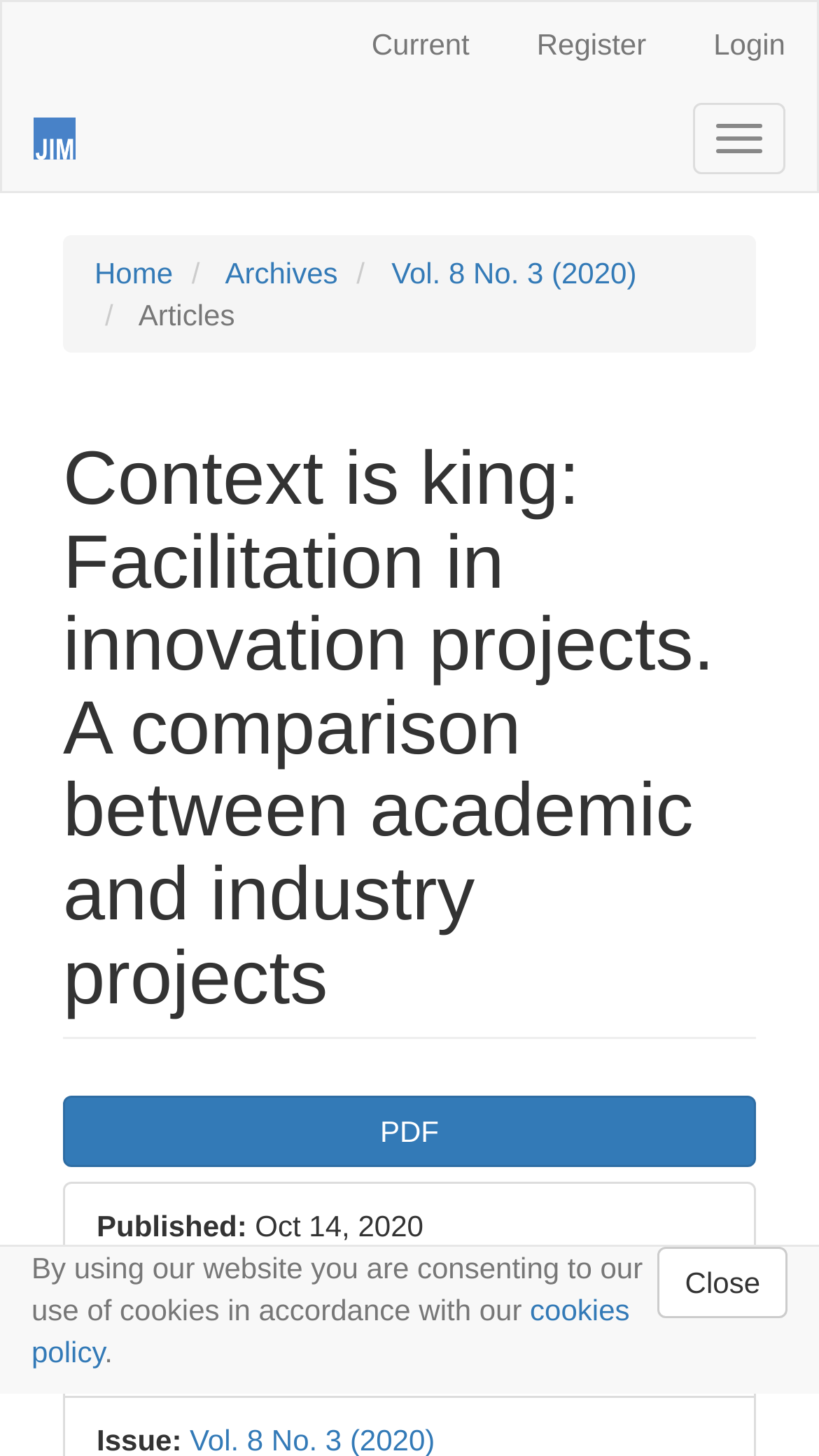Determine the bounding box for the UI element as described: "Vol. 8 No. 3 (2020)". The coordinates should be represented as four float numbers between 0 and 1, formatted as [left, top, right, bottom].

[0.478, 0.176, 0.777, 0.199]